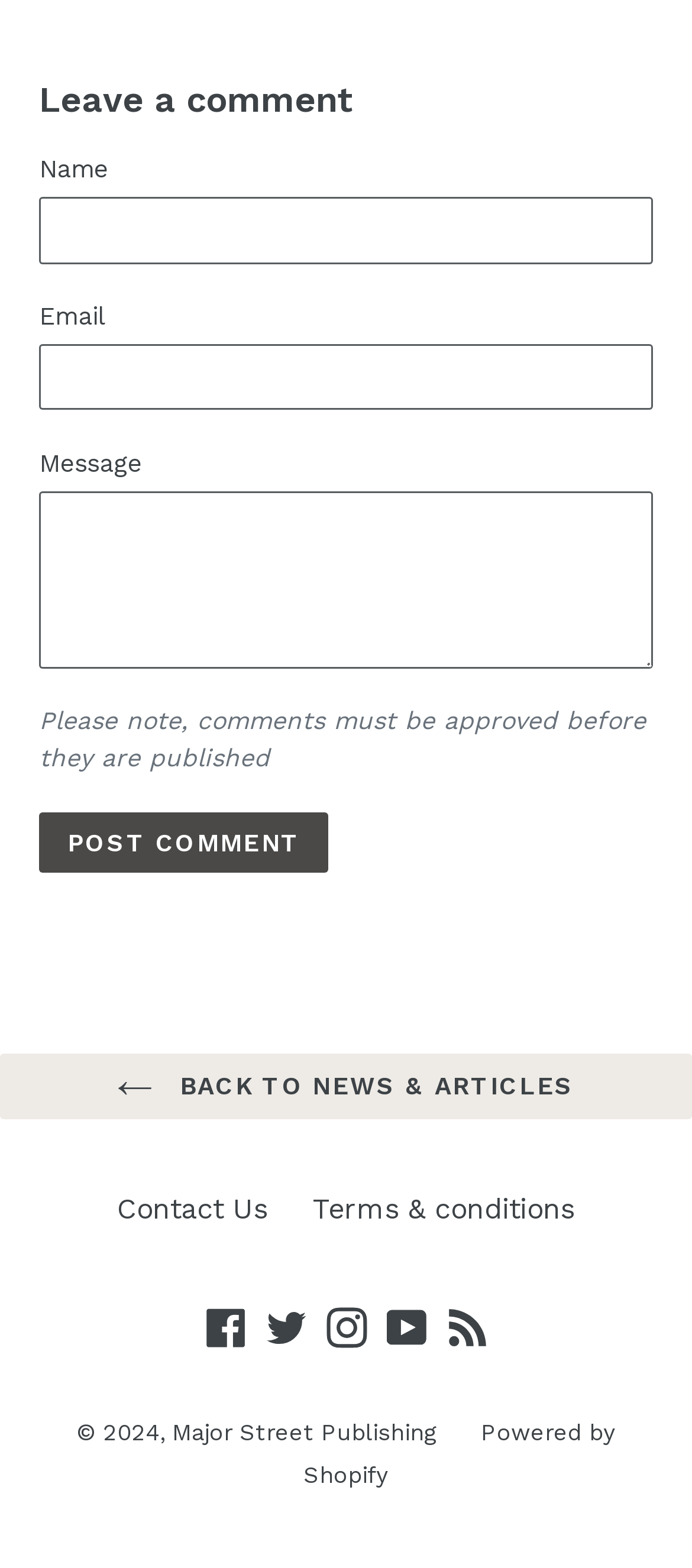Please identify the bounding box coordinates of the element's region that needs to be clicked to fulfill the following instruction: "Go back to news and articles". The bounding box coordinates should consist of four float numbers between 0 and 1, i.e., [left, top, right, bottom].

[0.0, 0.672, 1.0, 0.714]